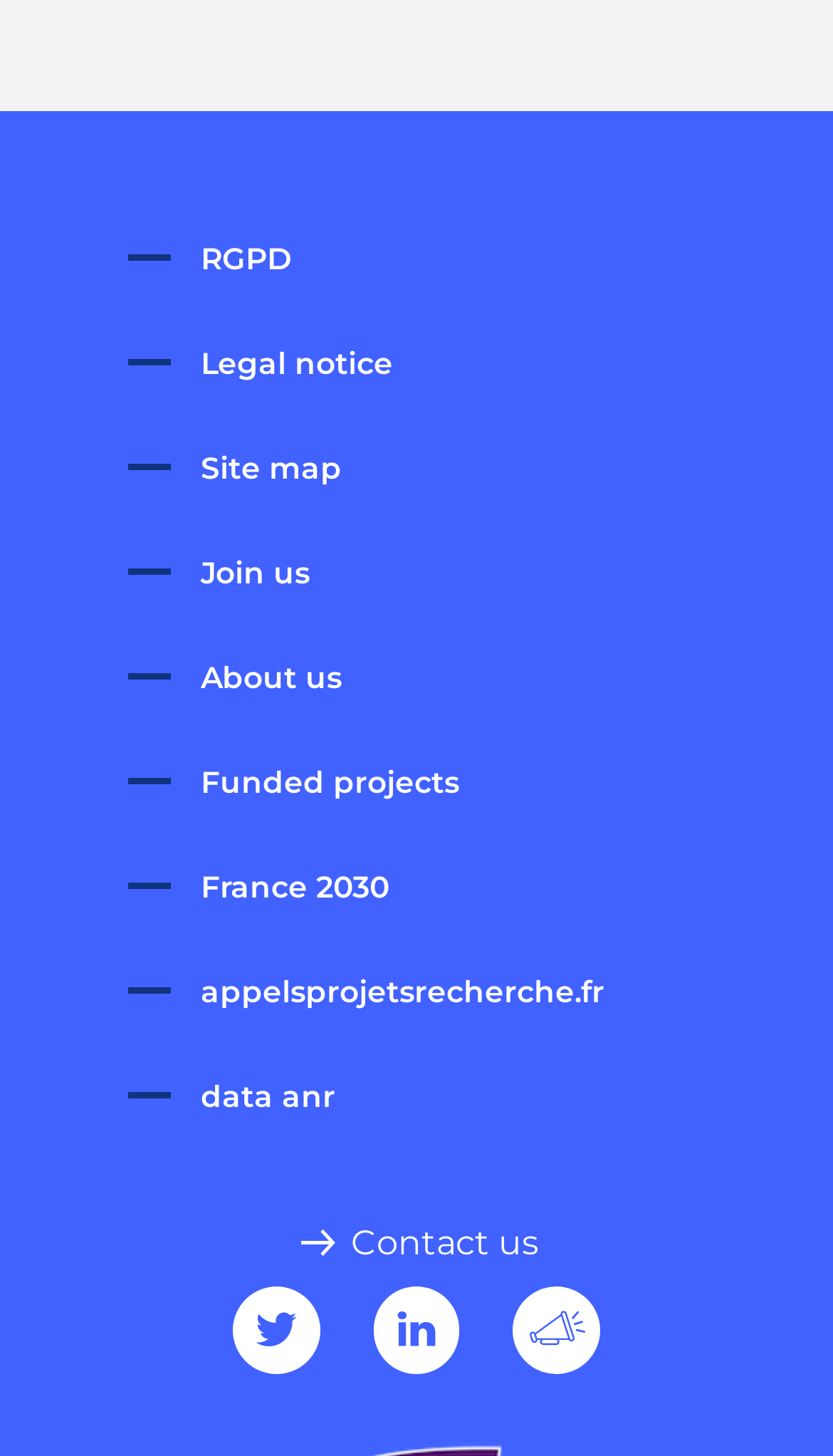Can you show the bounding box coordinates of the region to click on to complete the task described in the instruction: "Subscribe to RSS Feeds"?

[0.616, 0.884, 0.721, 0.944]